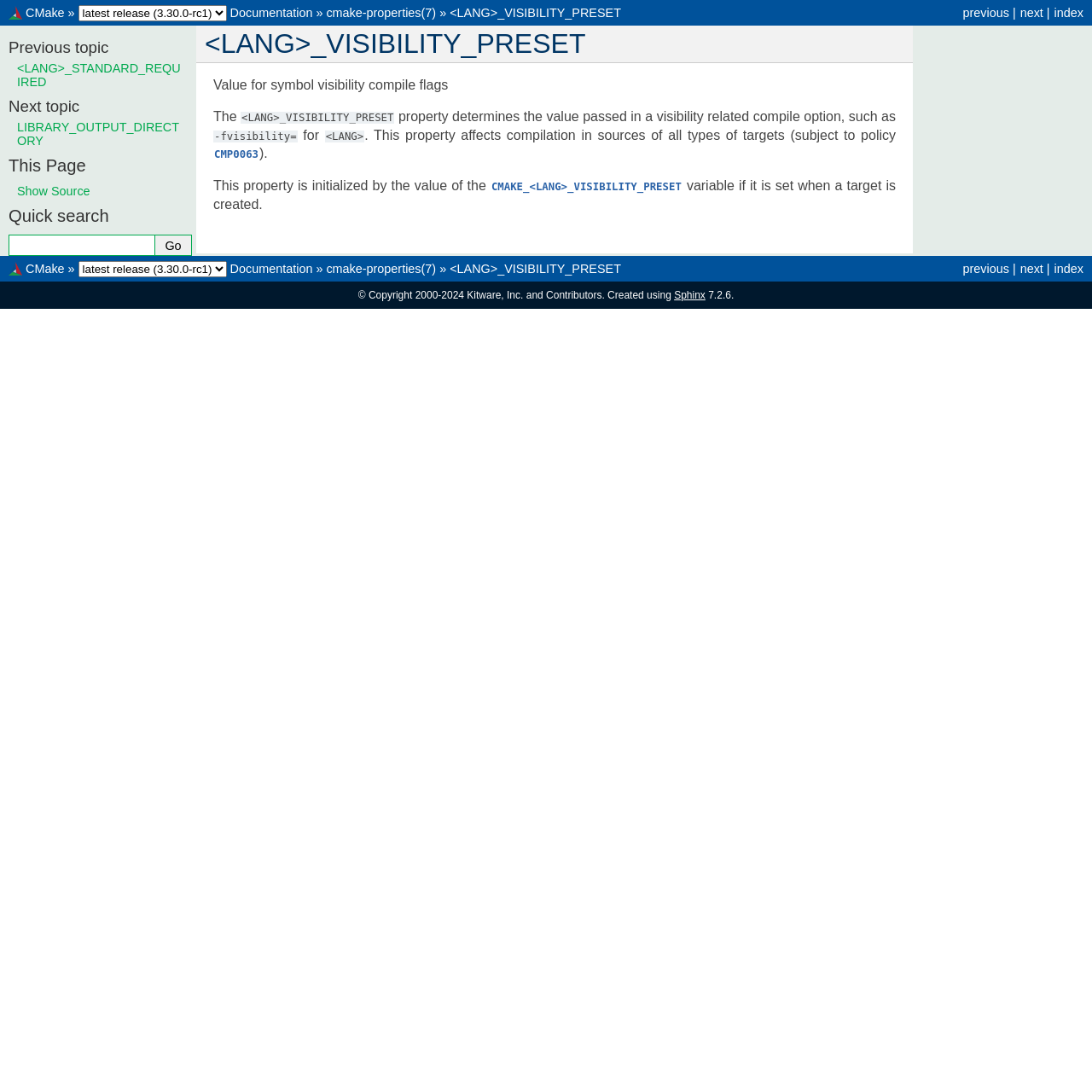Determine the coordinates of the bounding box that should be clicked to complete the instruction: "go to previous topic". The coordinates should be represented by four float numbers between 0 and 1: [left, top, right, bottom].

[0.882, 0.005, 0.924, 0.018]